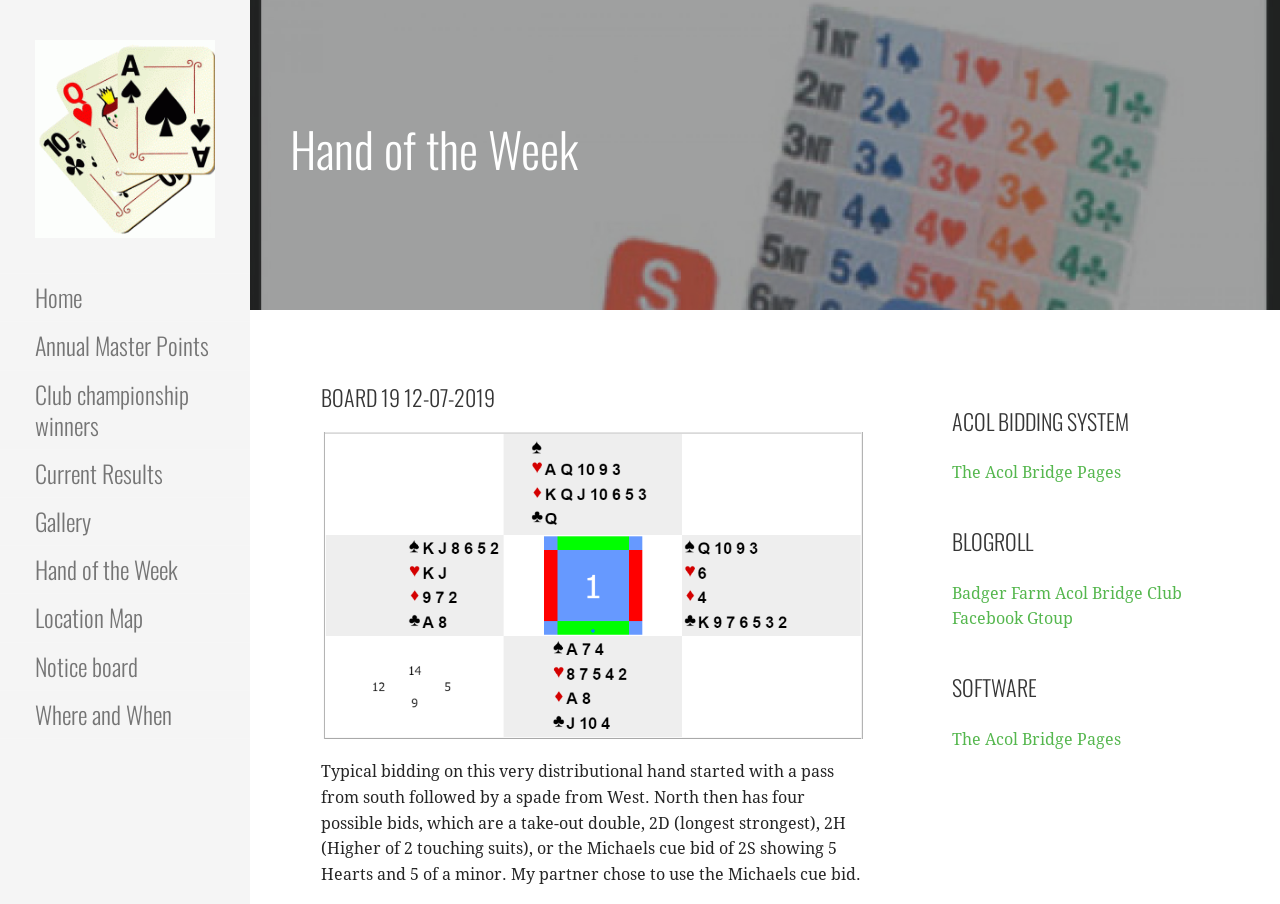Can you determine the main header of this webpage?

Hand of the Week